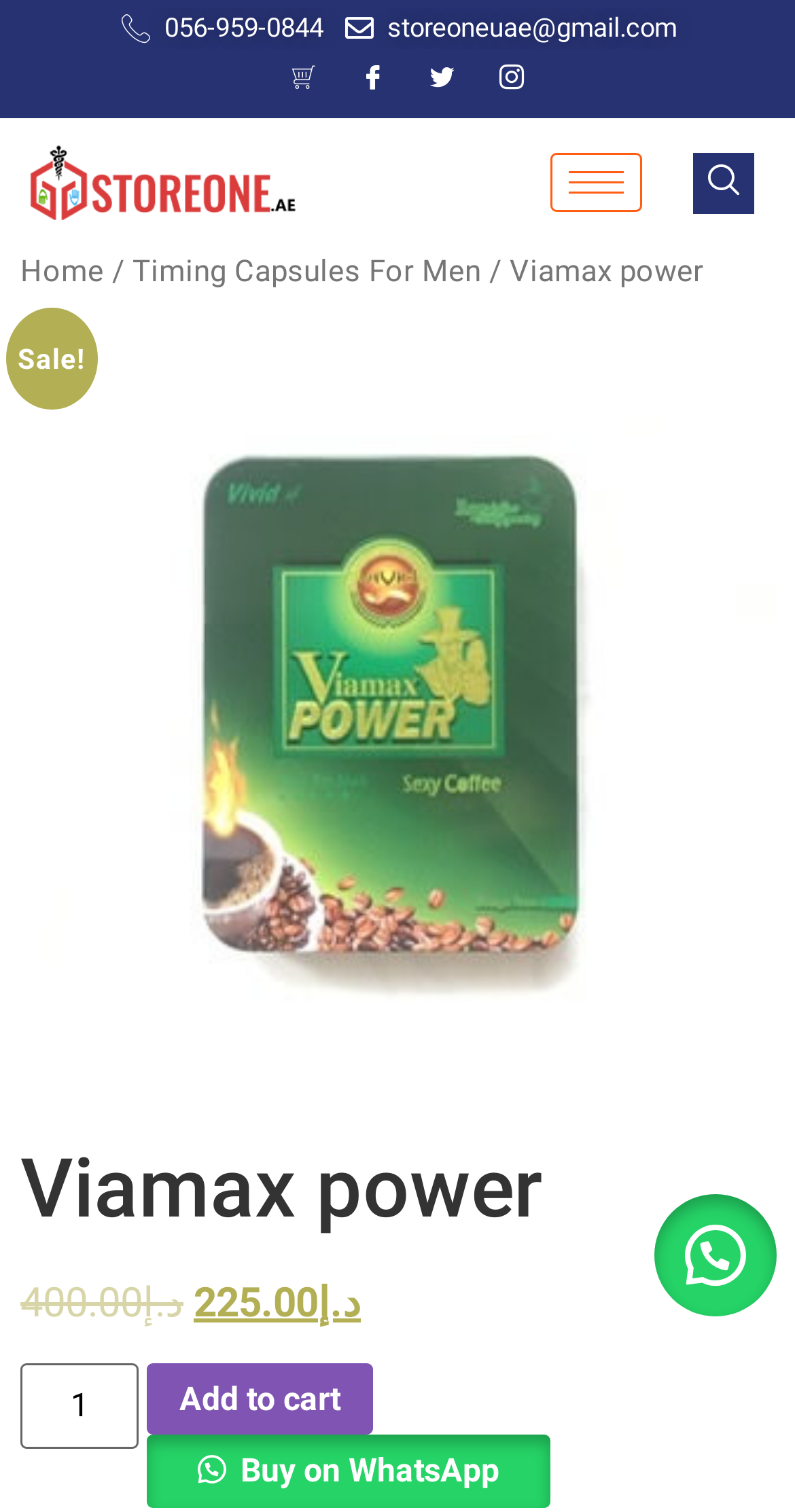Determine the bounding box coordinates of the clickable element necessary to fulfill the instruction: "Add product to cart". Provide the coordinates as four float numbers within the 0 to 1 range, i.e., [left, top, right, bottom].

[0.185, 0.901, 0.469, 0.949]